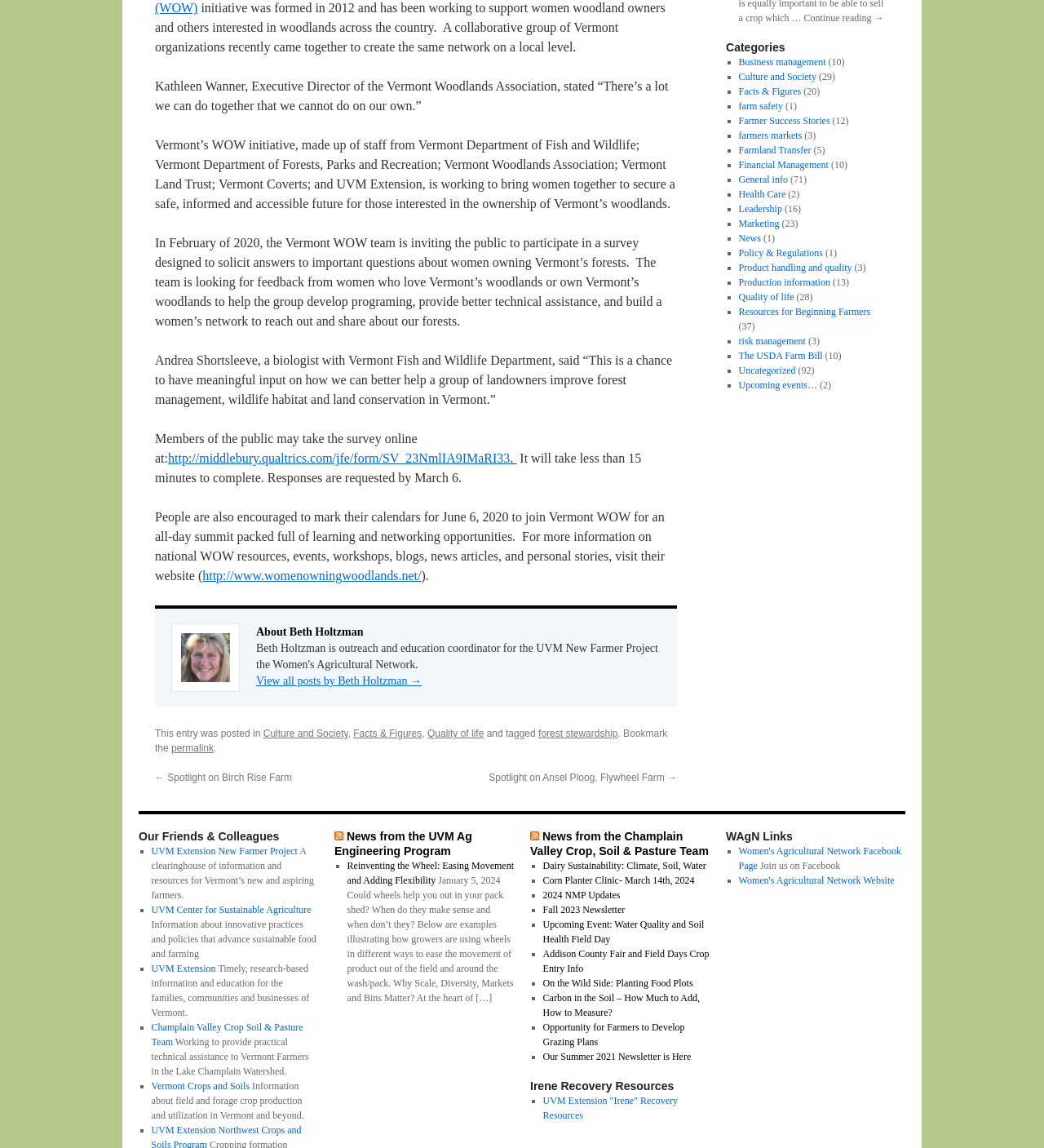Please locate the bounding box coordinates of the element that needs to be clicked to achieve the following instruction: "Take the survey online". The coordinates should be four float numbers between 0 and 1, i.e., [left, top, right, bottom].

[0.161, 0.393, 0.489, 0.405]